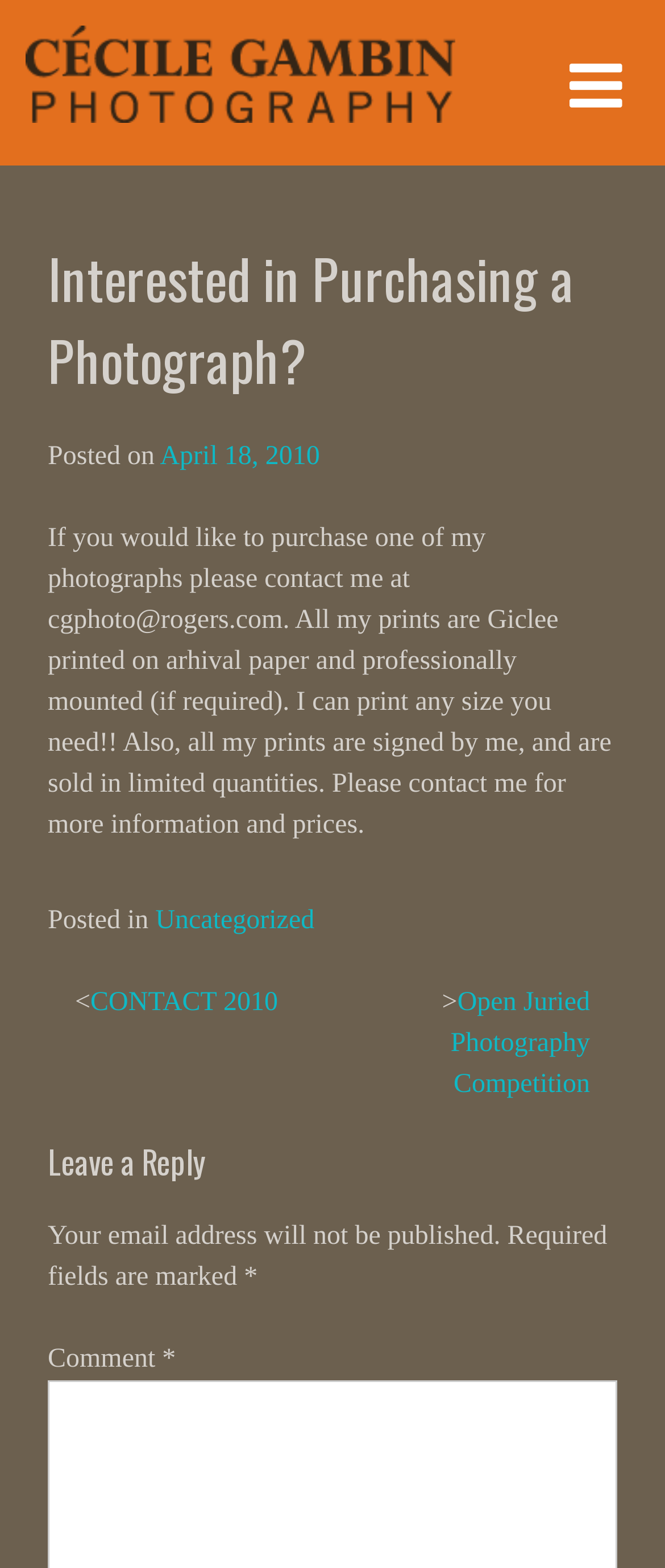Elaborate on the information and visuals displayed on the webpage.

This webpage is about Cecile Gambin Photography, with a prominent heading at the top center of the page displaying the photographer's name. Below the heading, there is a horizontal navigation menu with a primary menu item. 

The main content of the page is an article that takes up most of the page's width. The article has a heading "Interested in Purchasing a Photograph?" at the top, followed by a paragraph of text that explains how to purchase one of the photographer's prints. The text is divided into two sections, with the first section describing the printing process and the second section providing contact information. 

To the right of the article, there is a navigation section with a heading "Post navigation" and two links to other posts. Below the navigation section, there is a comment section with a heading "Leave a Reply" and several text fields for users to input their comments. The comment section also includes some explanatory text and a required field marker. 

At the bottom of the page, there is a footer section with a link to a category "Uncategorized". The page also has an image of the photographer's logo at the top left corner, which is also a link to the photographer's website.